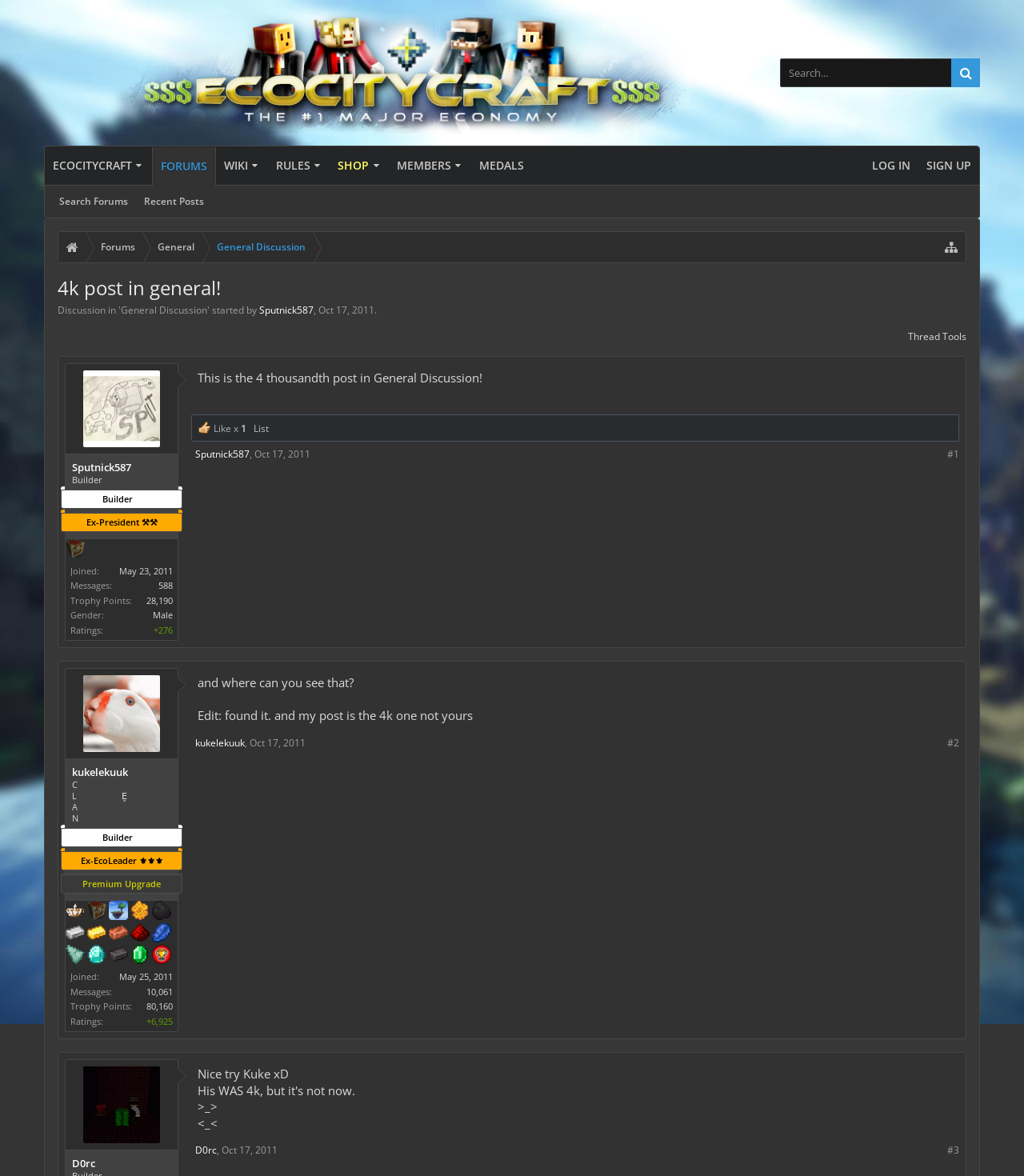Determine the main headline from the webpage and extract its text.

4k post in general!